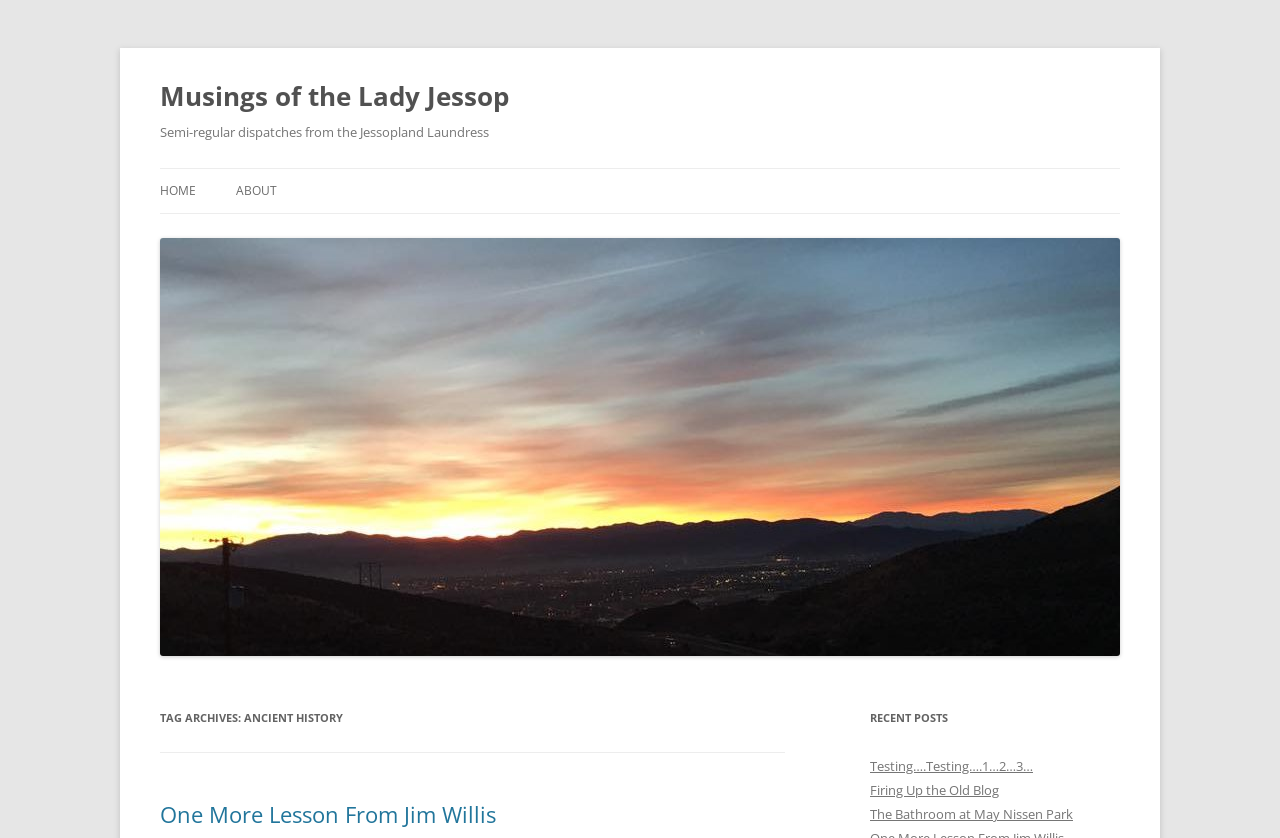Answer the question briefly using a single word or phrase: 
How many recent posts are listed?

3